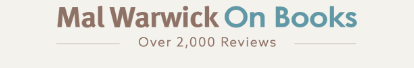Is the design of the section sophisticated?
Refer to the image and answer the question using a single word or phrase.

Yes